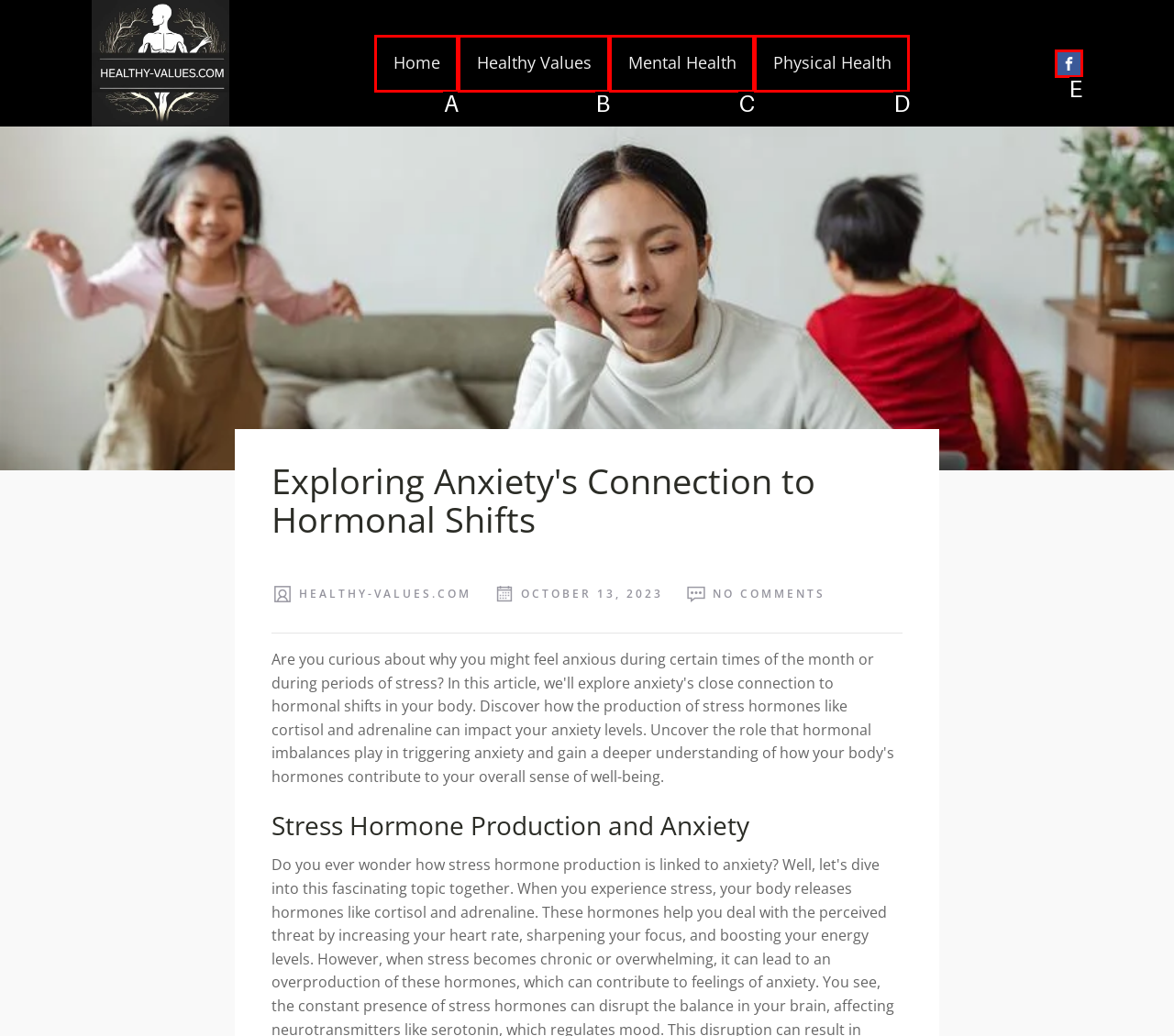Match the element description: Home to the correct HTML element. Answer with the letter of the selected option.

A